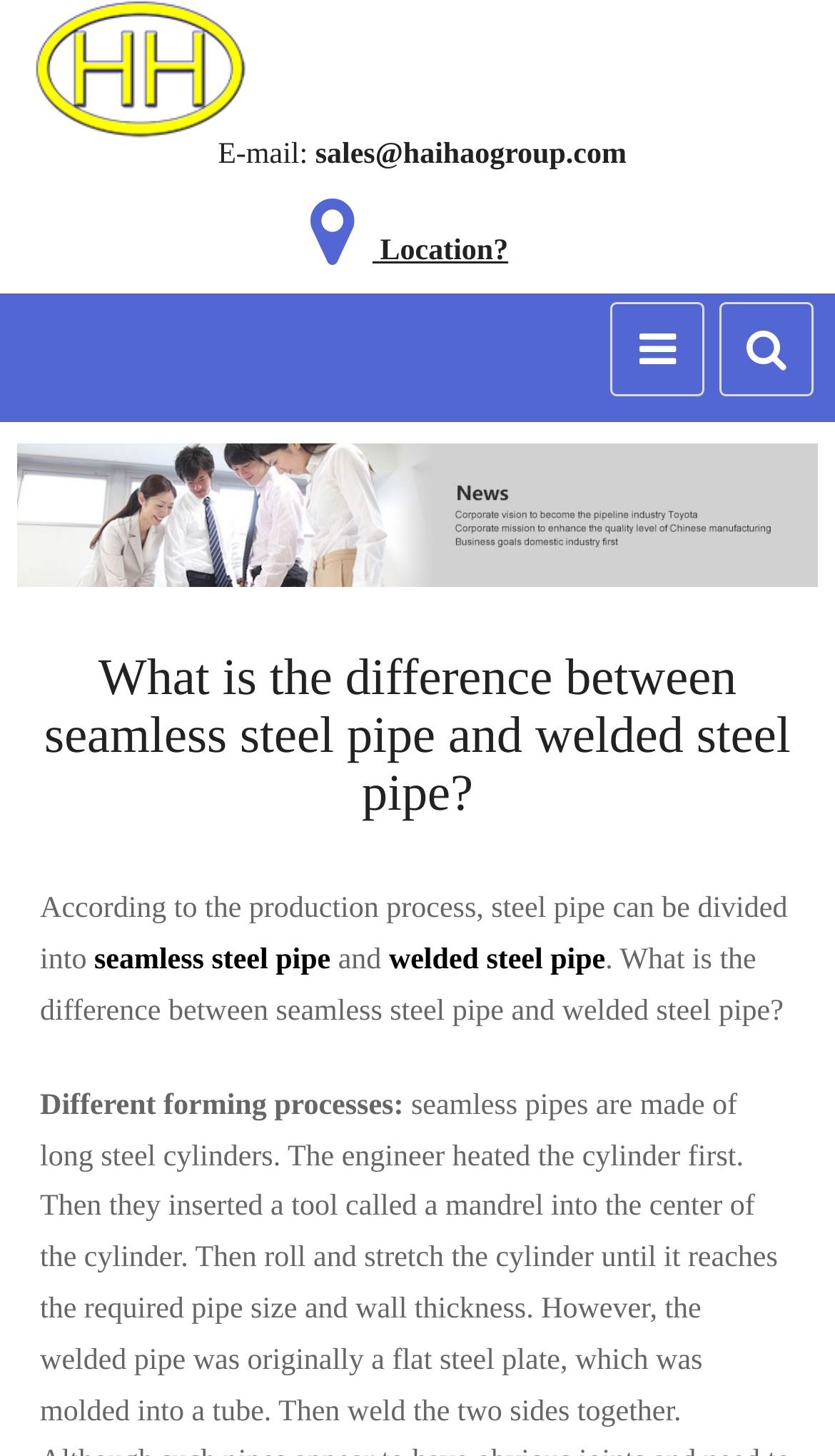Please examine the image and provide a detailed answer to the question: Is there a location mentioned on the webpage?

There is a link with the text ' Location?' which suggests that the webpage provides information about a specific location, although the exact location is not explicitly mentioned.